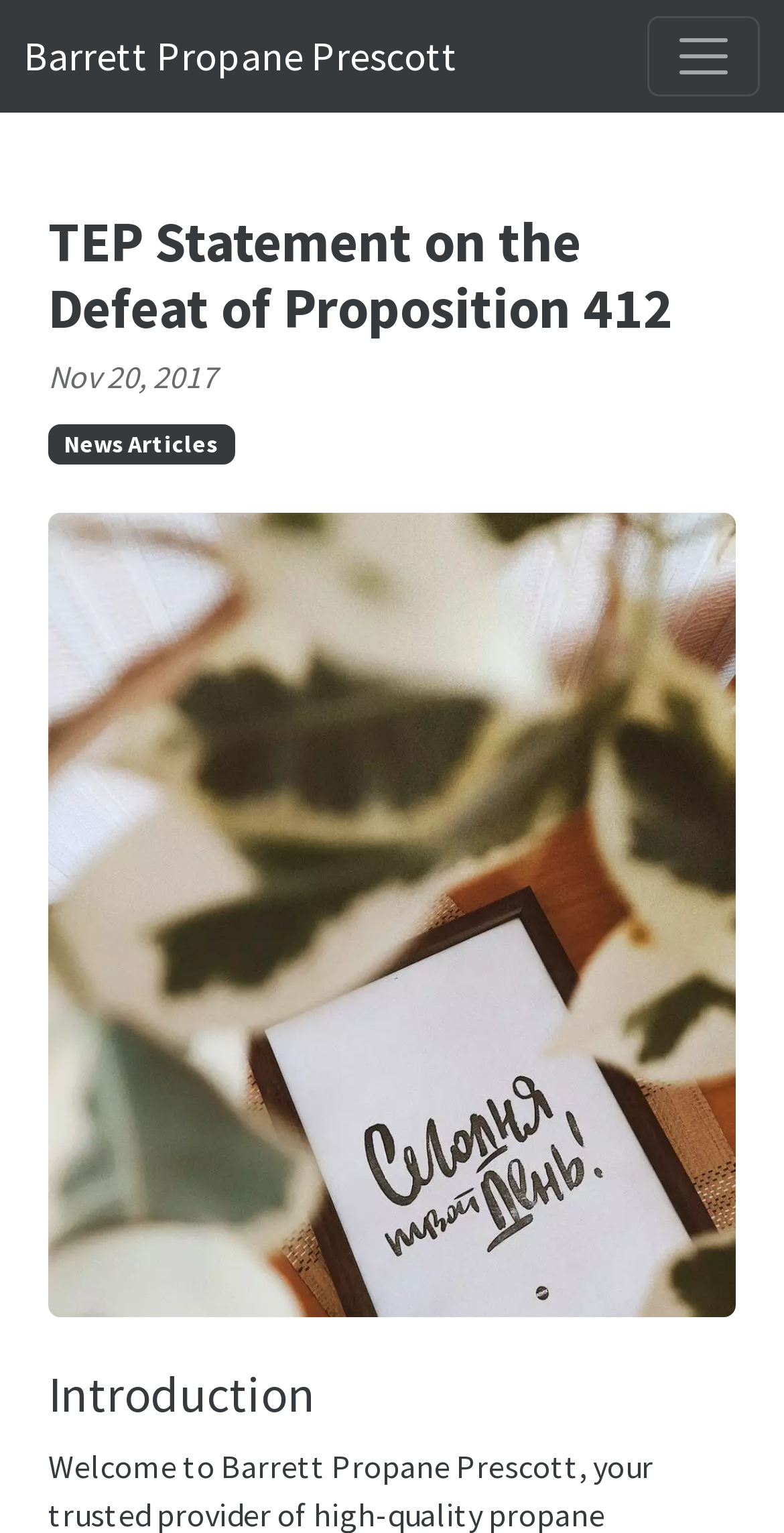Provide the bounding box coordinates of the HTML element this sentence describes: "Barrett Propane Prescott". The bounding box coordinates consist of four float numbers between 0 and 1, i.e., [left, top, right, bottom].

[0.031, 0.01, 0.585, 0.063]